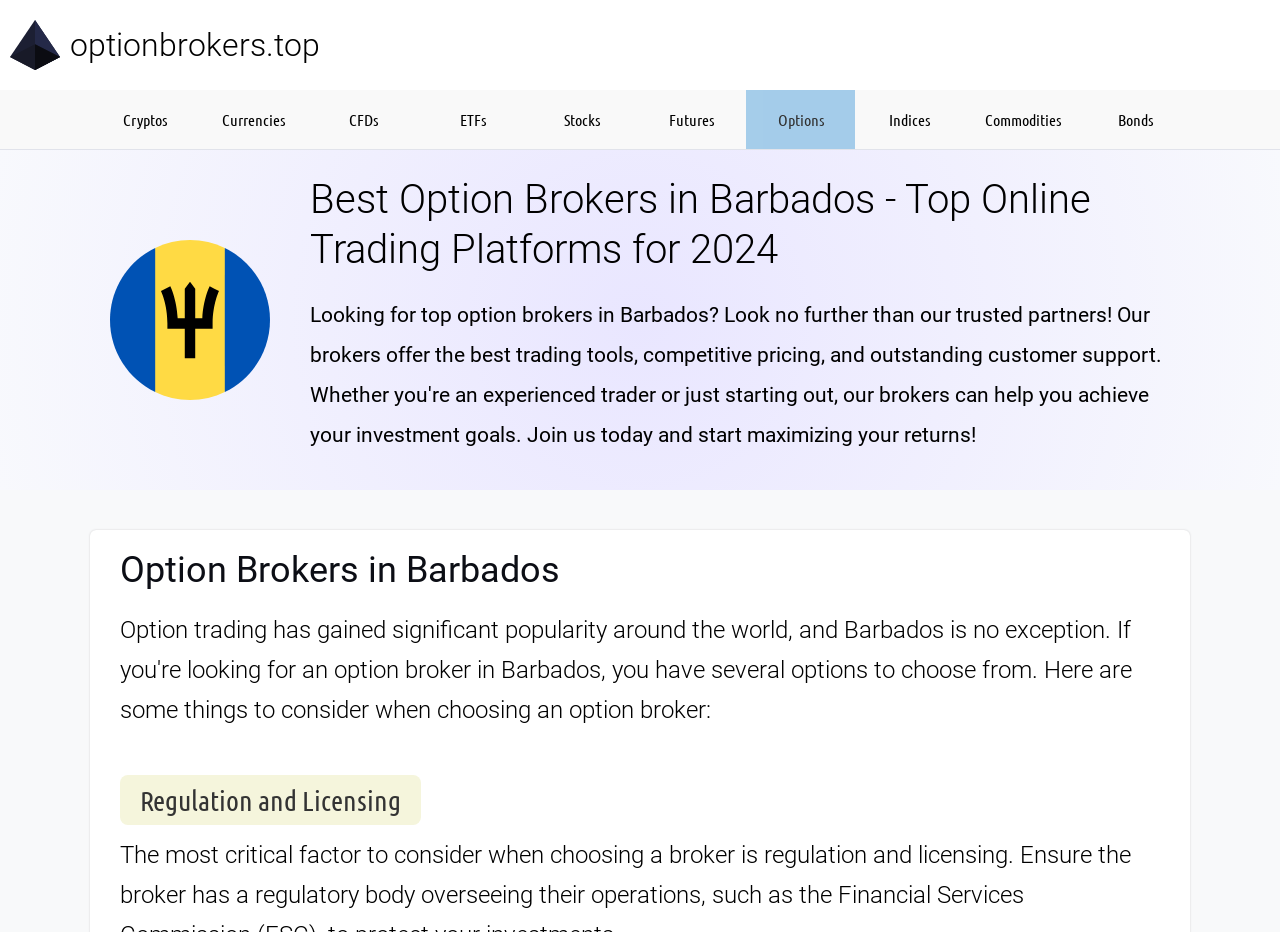Answer the question with a brief word or phrase:
What year is the website focused on for trading platforms?

2024